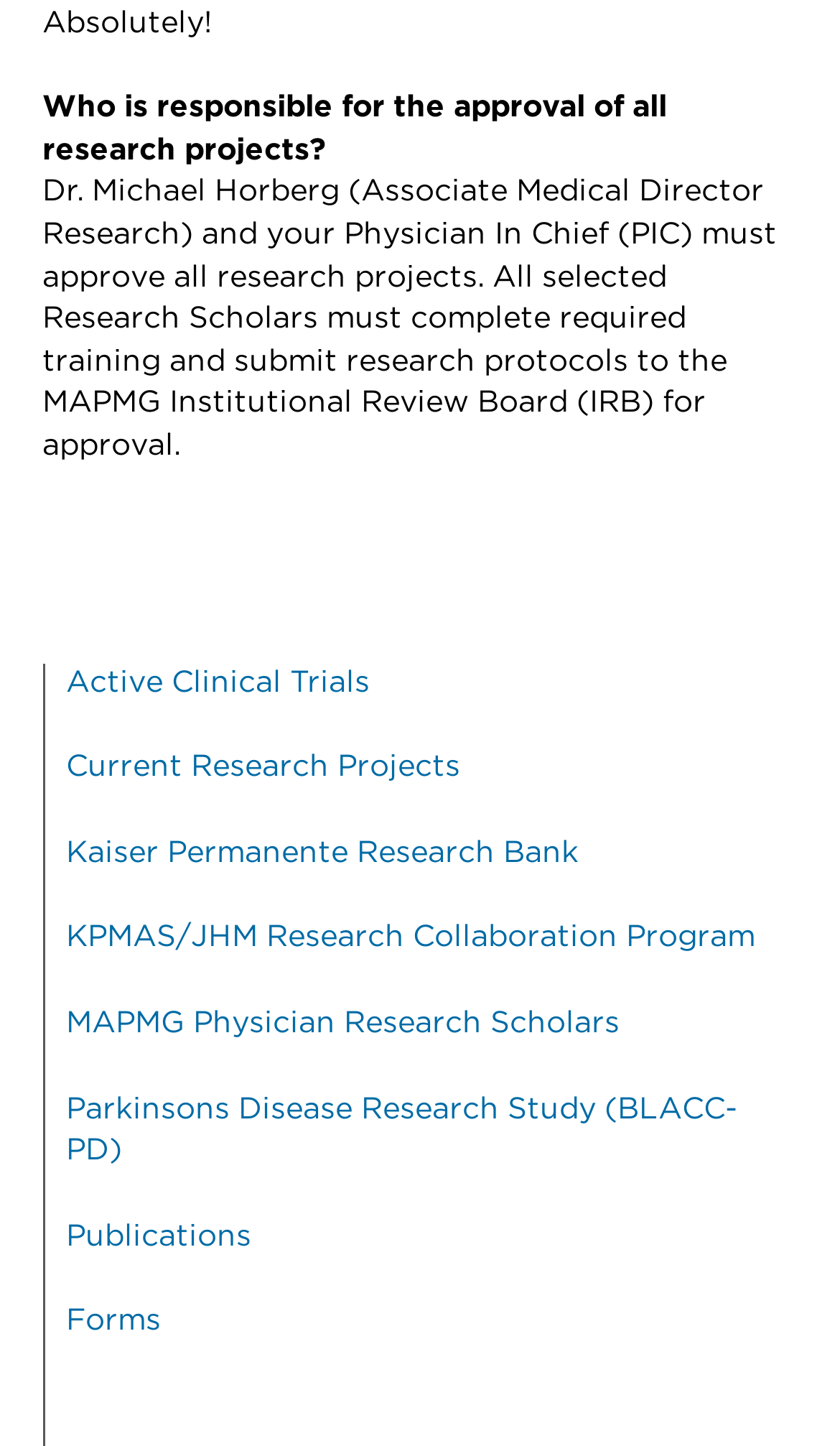Pinpoint the bounding box coordinates of the element to be clicked to execute the instruction: "Check publications".

[0.078, 0.845, 0.299, 0.865]